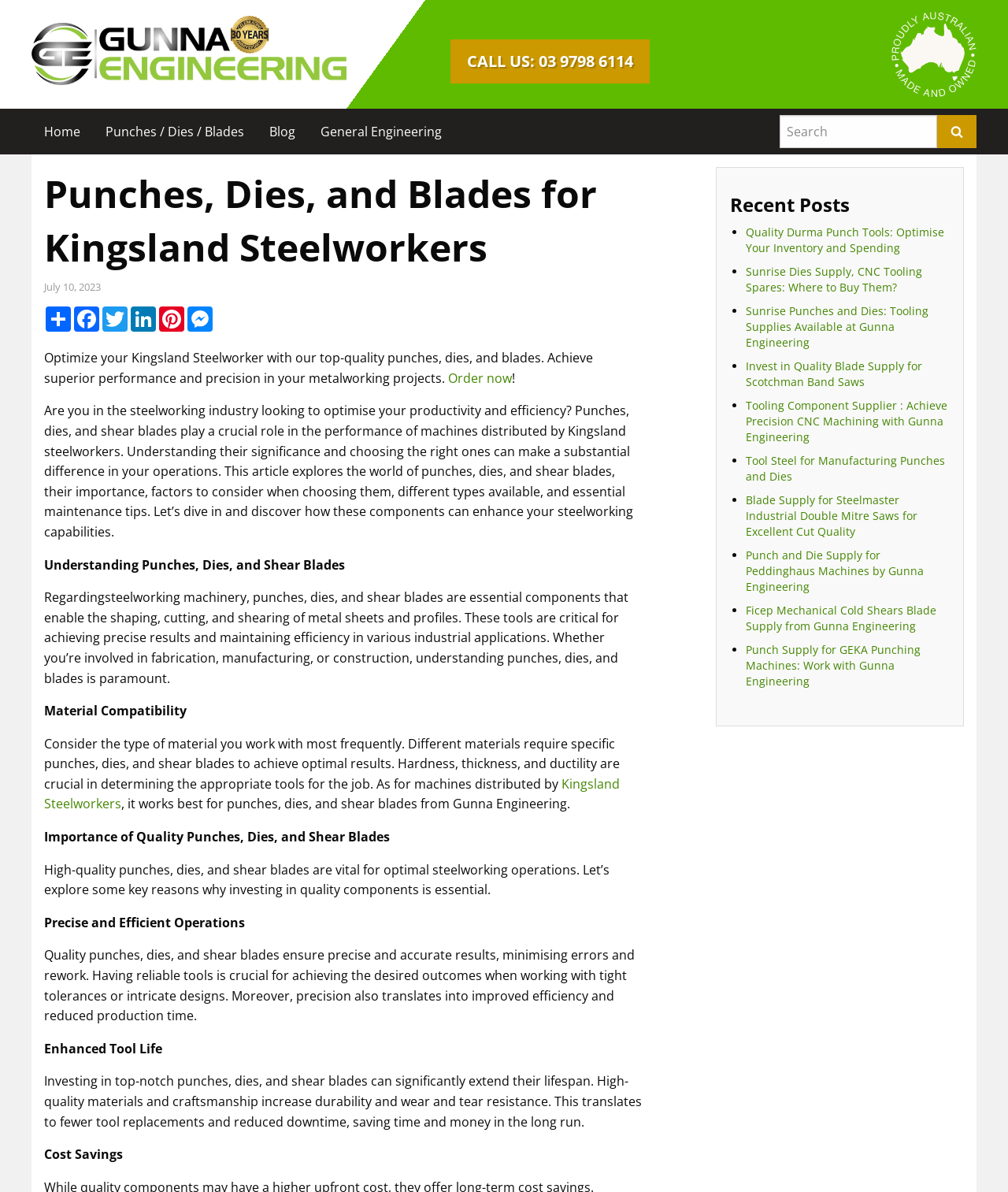Determine the bounding box coordinates of the element's region needed to click to follow the instruction: "Explore recent posts". Provide these coordinates as four float numbers between 0 and 1, formatted as [left, top, right, bottom].

[0.724, 0.161, 0.942, 0.183]